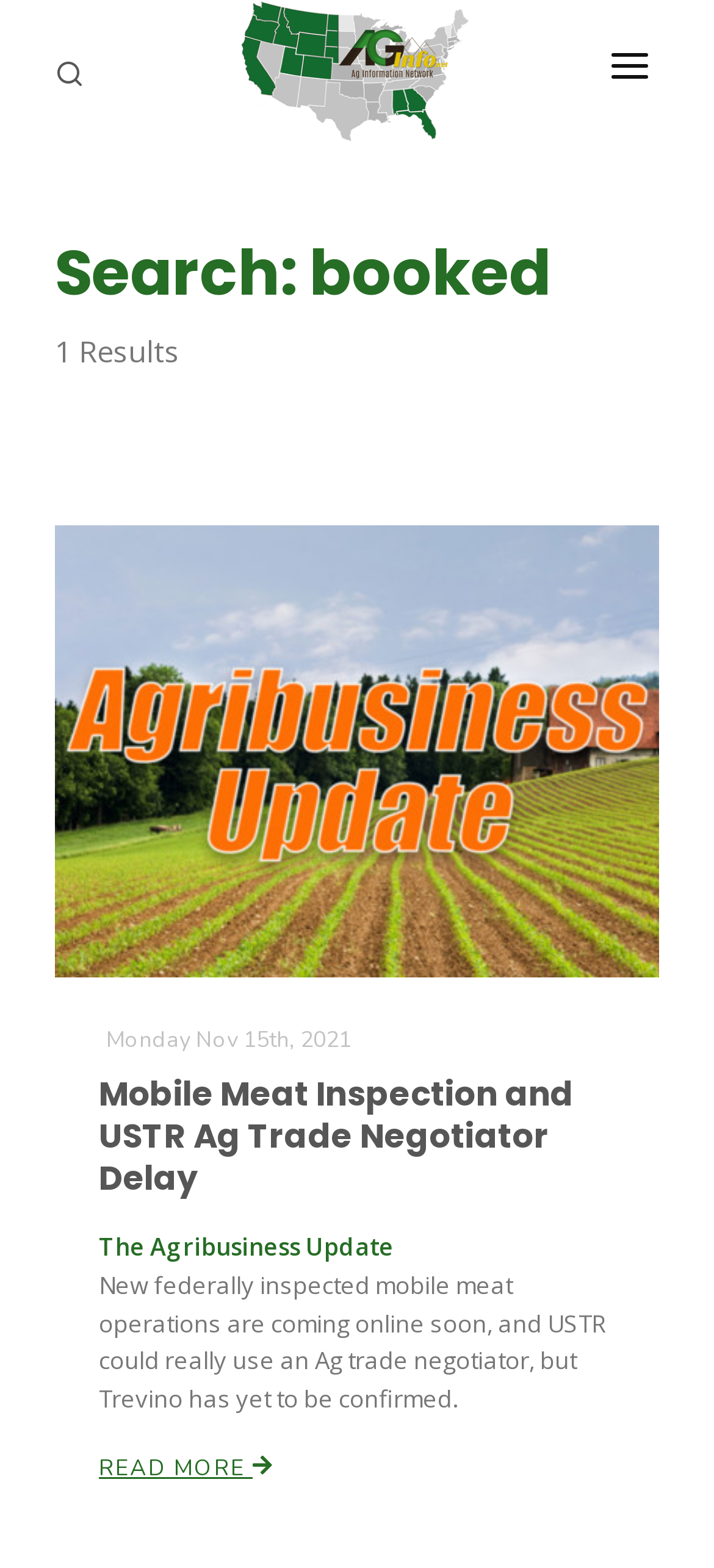Bounding box coordinates should be provided in the format (top-left x, top-left y, bottom-right x, bottom-right y) with all values between 0 and 1. Identify the bounding box for this UI element: David Sparks Ph.D.

[0.195, 0.873, 0.485, 0.894]